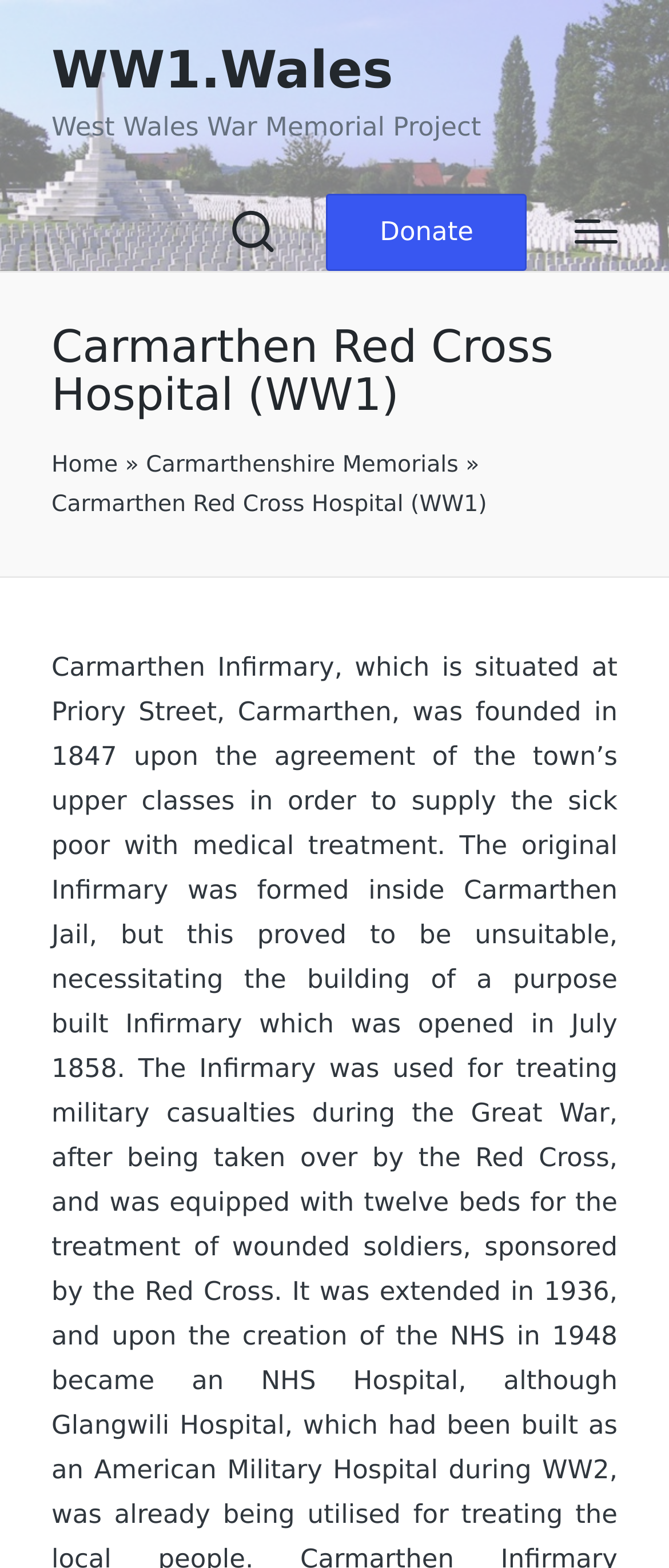Determine the main headline of the webpage and provide its text.

Carmarthen Red Cross Hospital (WW1)